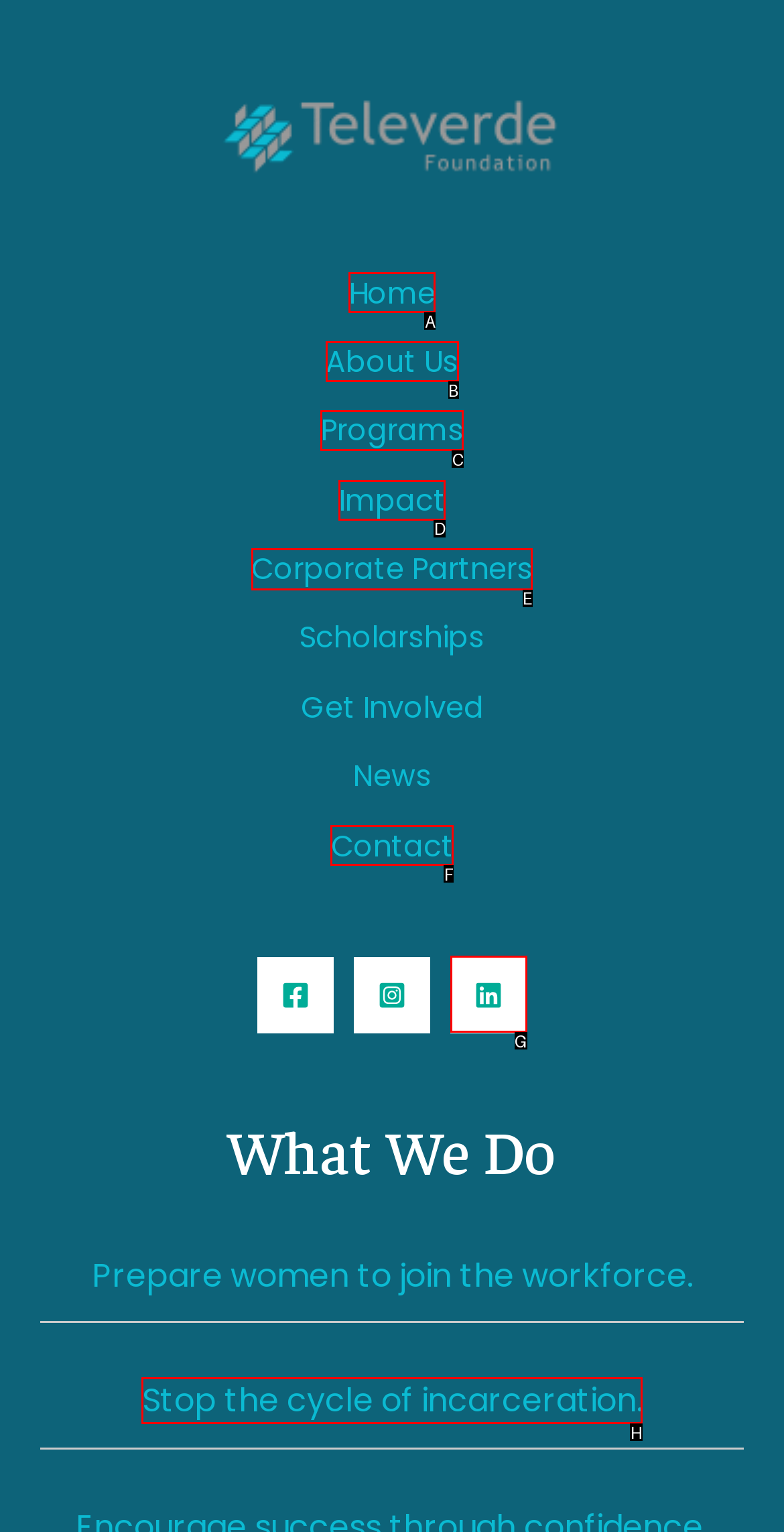Identify the correct UI element to click for the following task: View Corporate Partners Choose the option's letter based on the given choices.

E